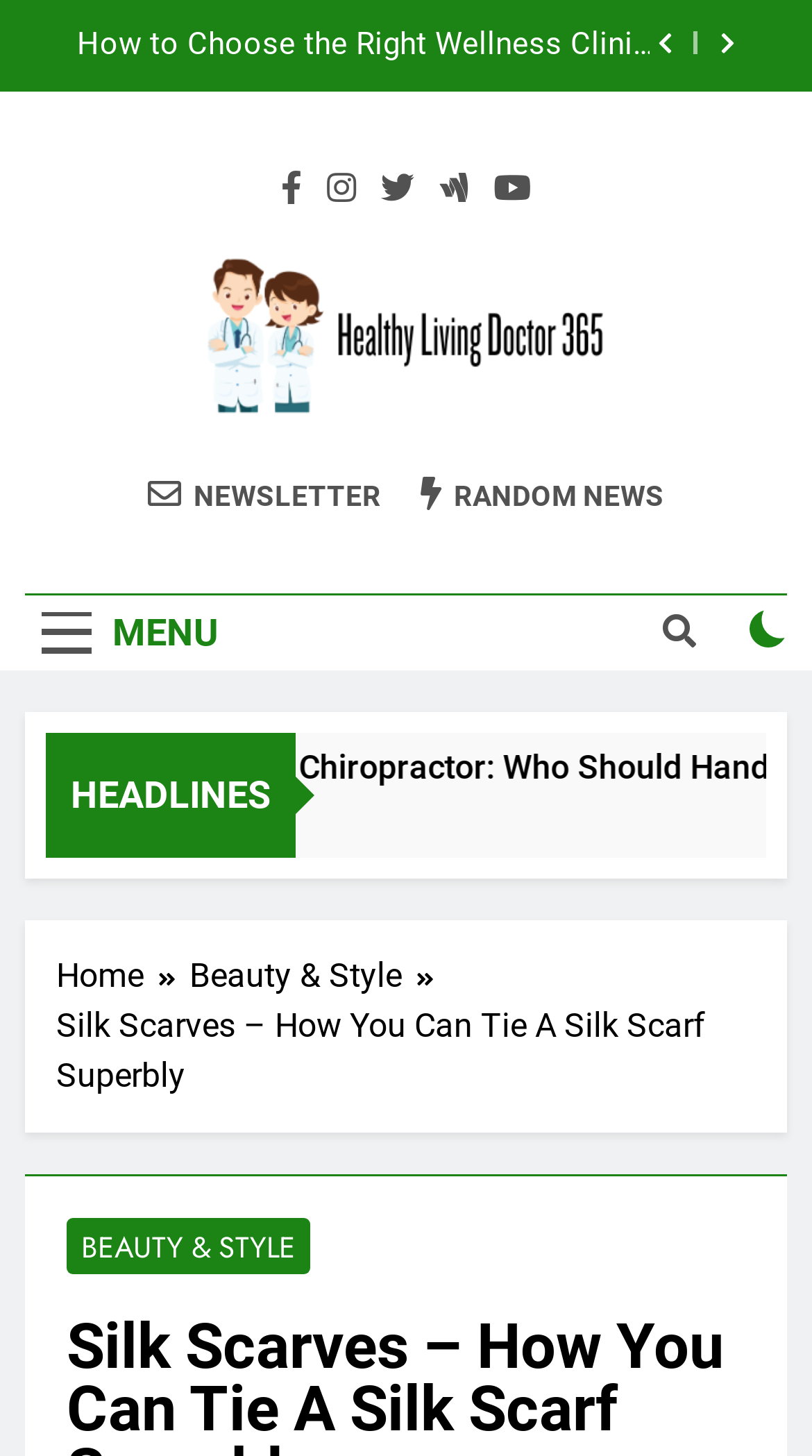Find the bounding box coordinates of the element I should click to carry out the following instruction: "Read the article about Podiatry In The Military".

[0.069, 0.019, 0.803, 0.044]